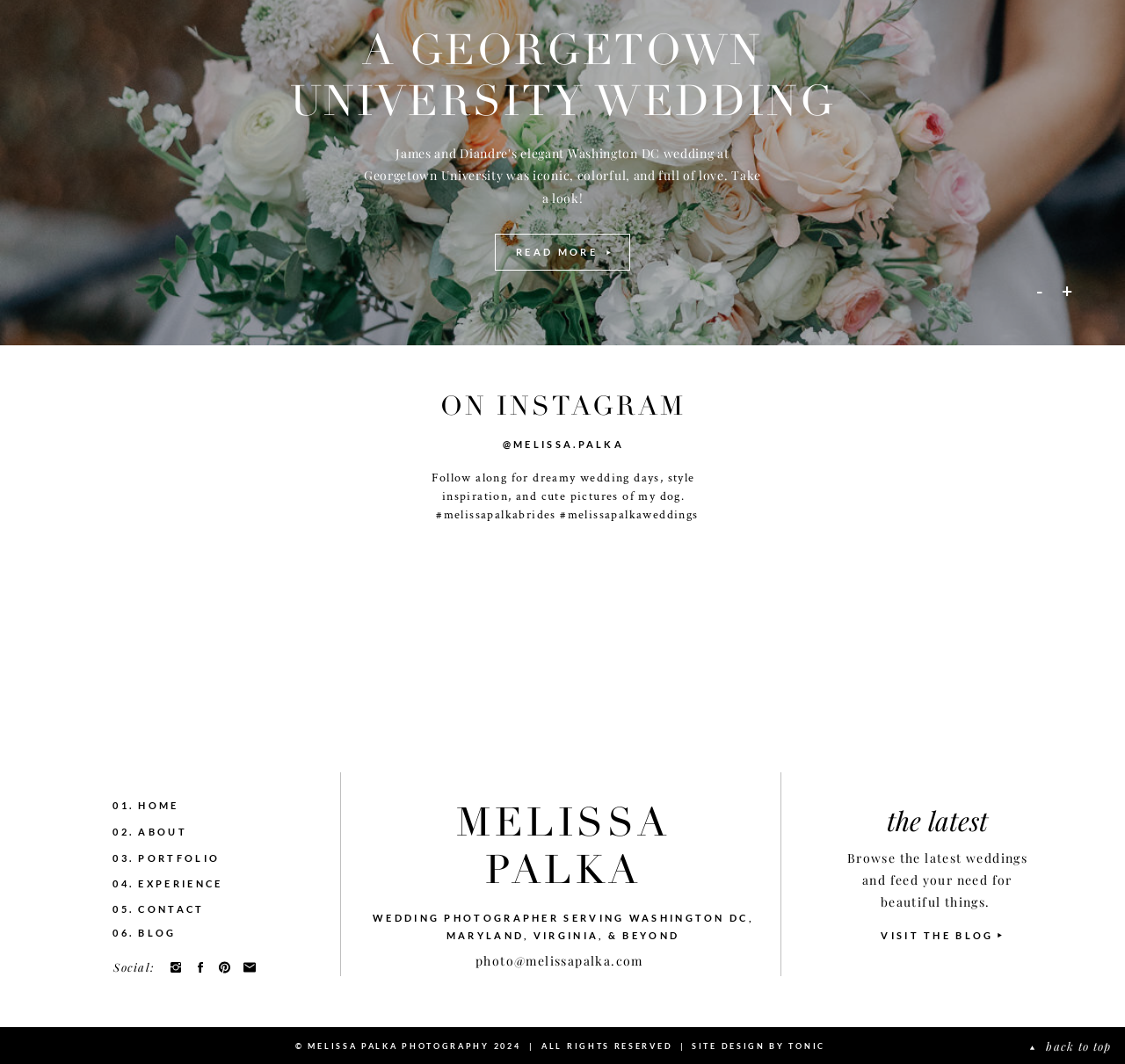Identify the bounding box coordinates of the clickable region to carry out the given instruction: "View News articles".

None